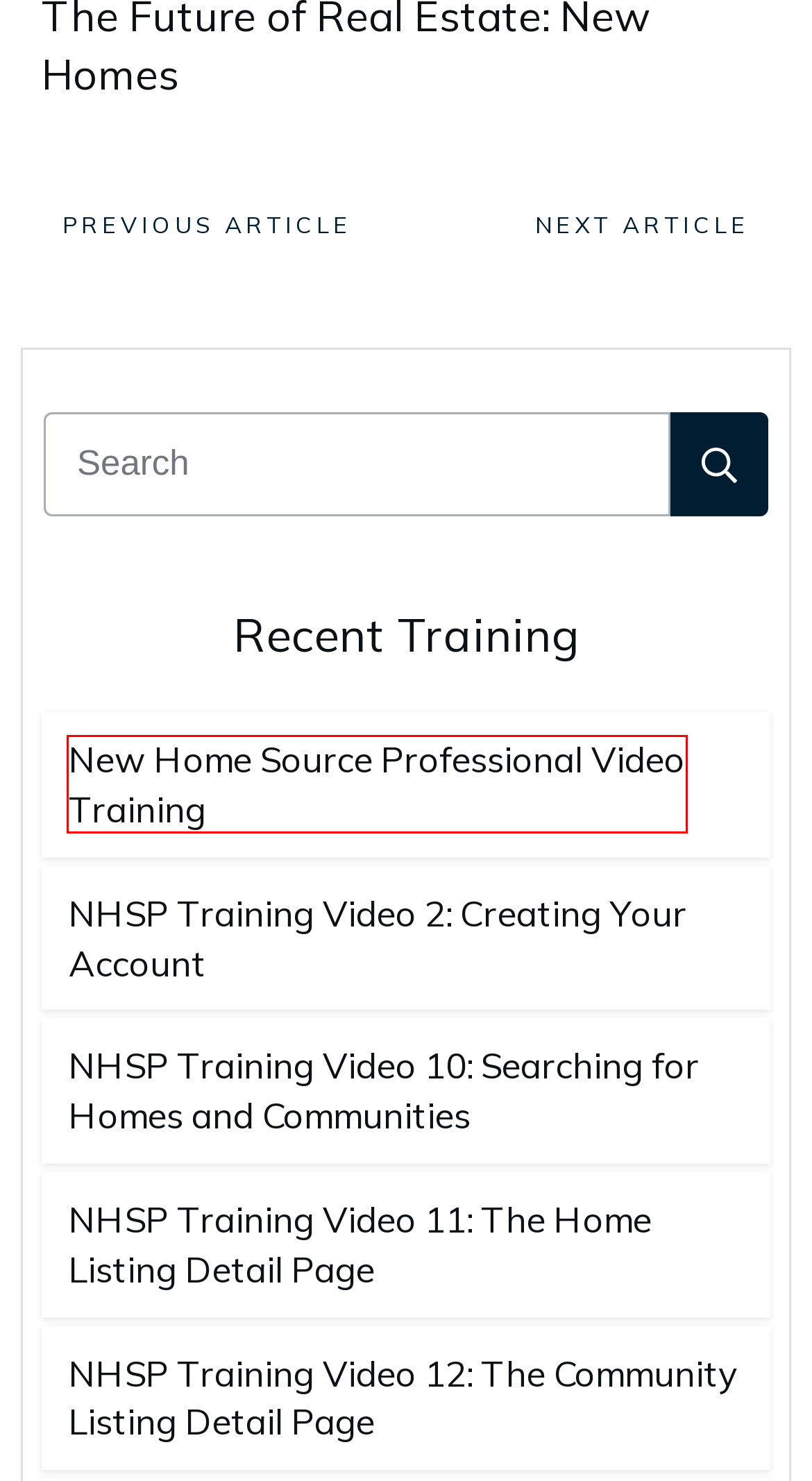Given a screenshot of a webpage with a red bounding box around an element, choose the most appropriate webpage description for the new page displayed after clicking the element within the bounding box. Here are the candidates:
A. New Home Source Professional Video Training - NewHomeSource Professional
B. NHSP Training Video 12: The Community Listing Detail Page - NewHomeSource Professional
C. NHSP Training Video 11: The Home Listing Detail Page - NewHomeSource Professional
D. Learn to Sell New Homes - NewHomeSource Professional
E. Seven Proven Tips for Showing a Home - NewHomeSource Professional
F. NHSP Training Video 1 - Introduction to New Home Source Professional - NewHomeSource Professional
G. NHSP Training Video 10: Searching for Homes and Communities - NewHomeSource Professional
H. NHSP Training Video 2: Creating Your Account - NewHomeSource Professional

A